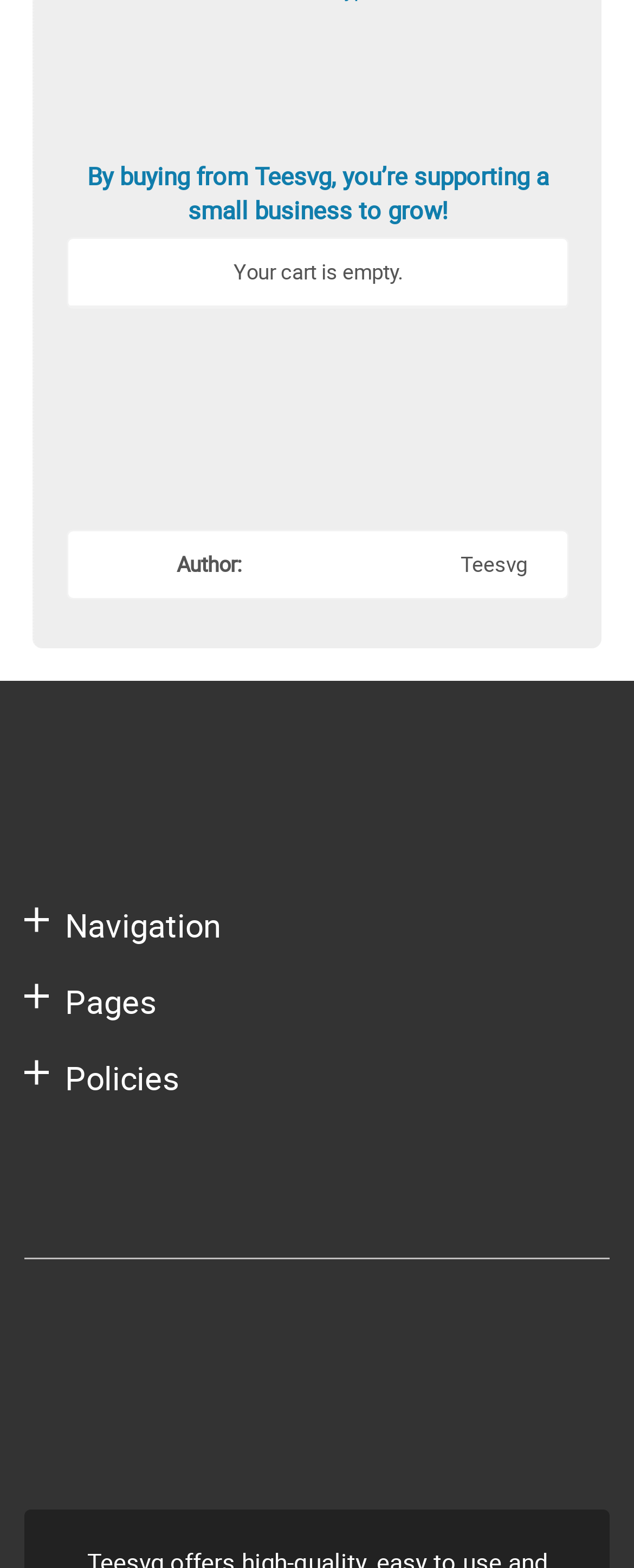Find the bounding box coordinates of the area that needs to be clicked in order to achieve the following instruction: "Go to 'Member News'". The coordinates should be specified as four float numbers between 0 and 1, i.e., [left, top, right, bottom].

None